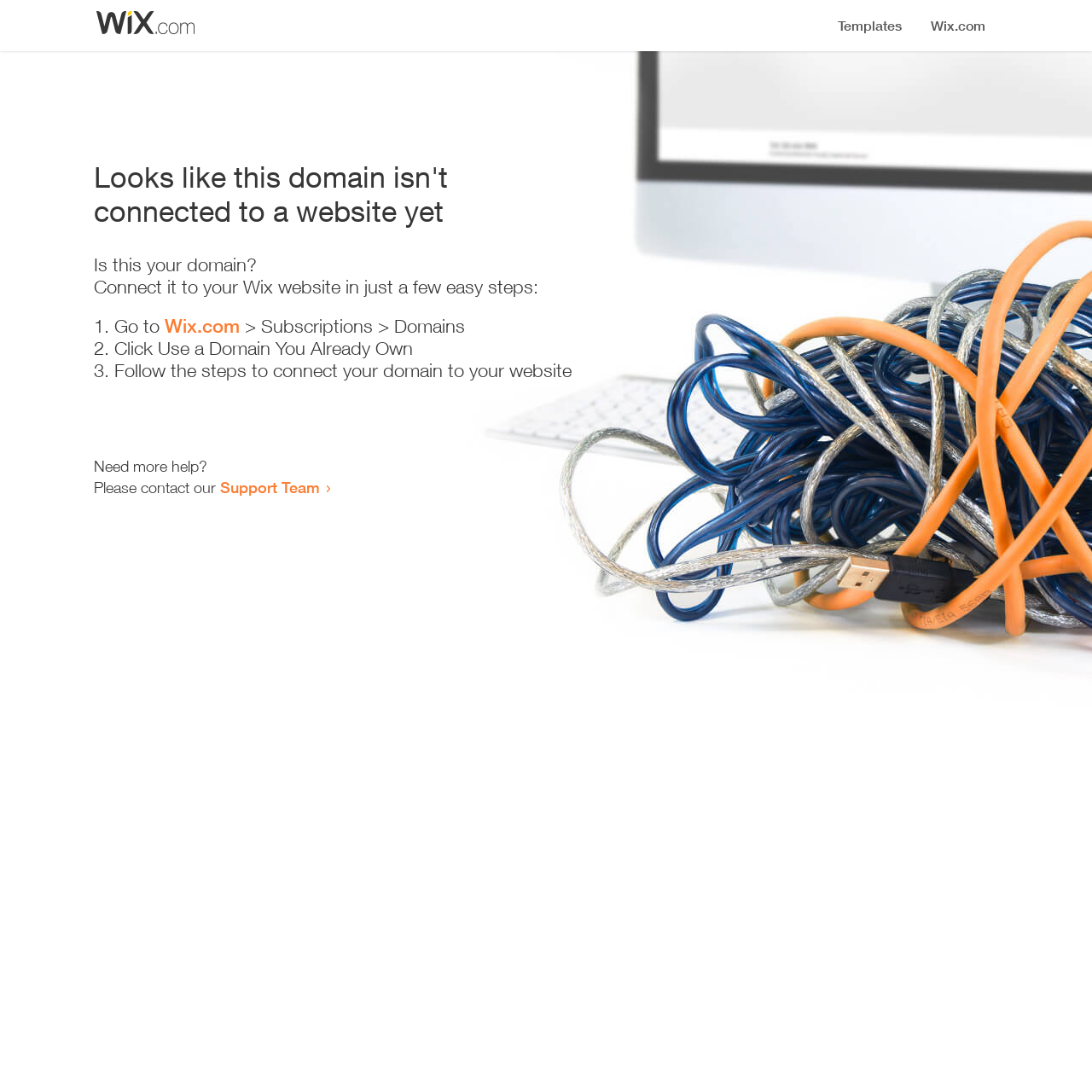What is the current status of this domain?
Please answer the question with as much detail as possible using the screenshot.

The webpage indicates that the domain is not connected to a website yet, as stated in the heading 'Looks like this domain isn't connected to a website yet'.